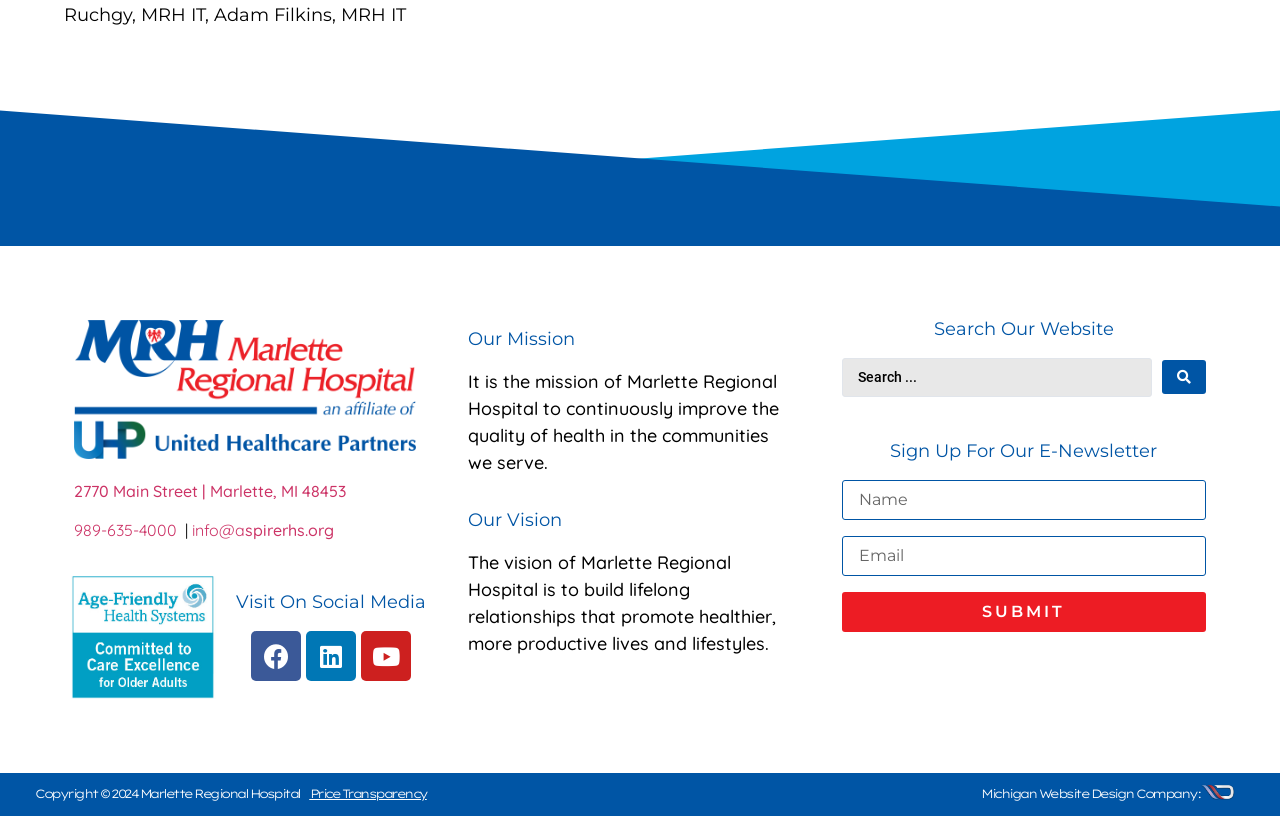Please respond to the question with a concise word or phrase:
What is the vision of Marlette Regional Hospital?

To build lifelong relationships